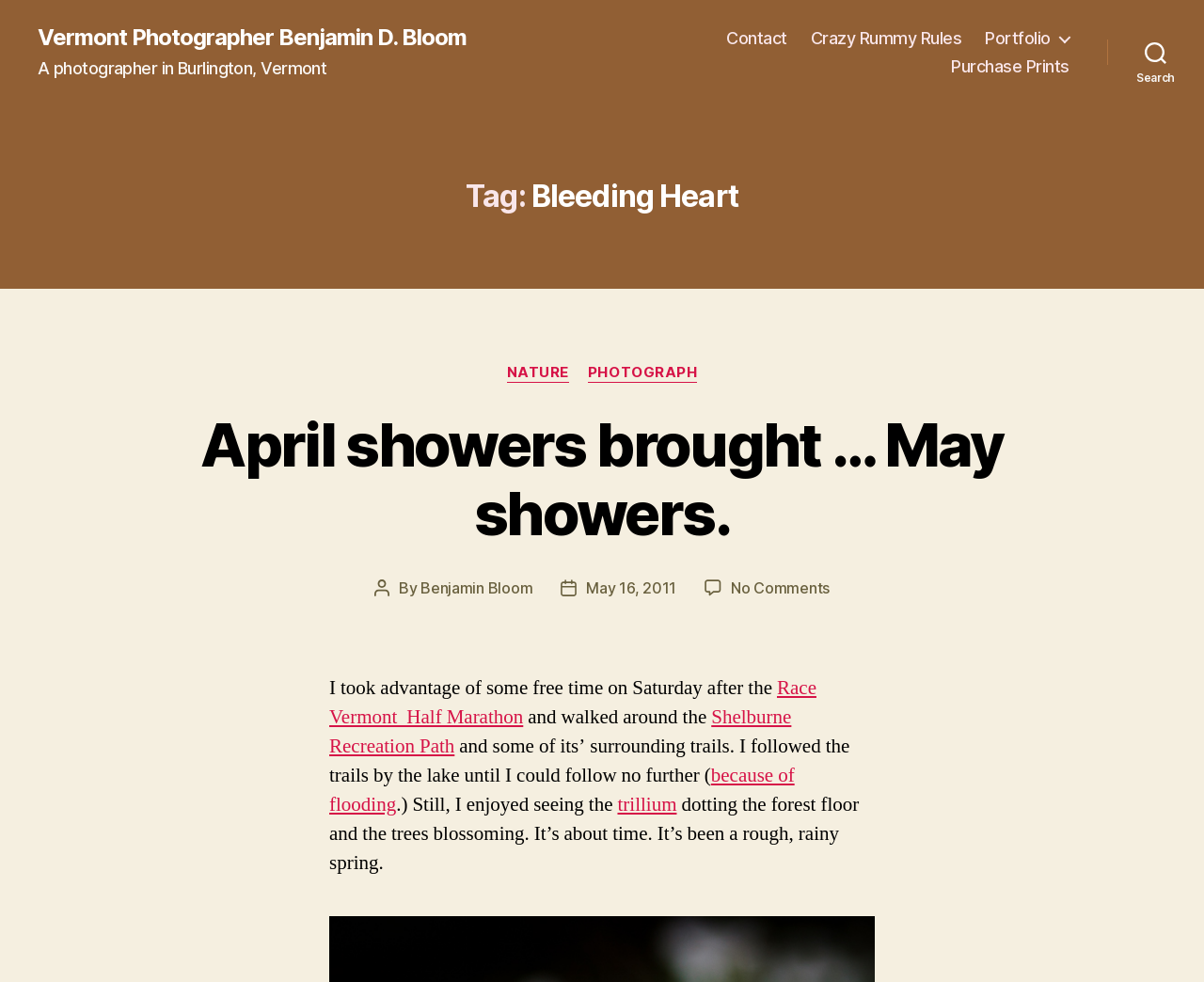Identify the primary heading of the webpage and provide its text.

Tag: Bleeding Heart